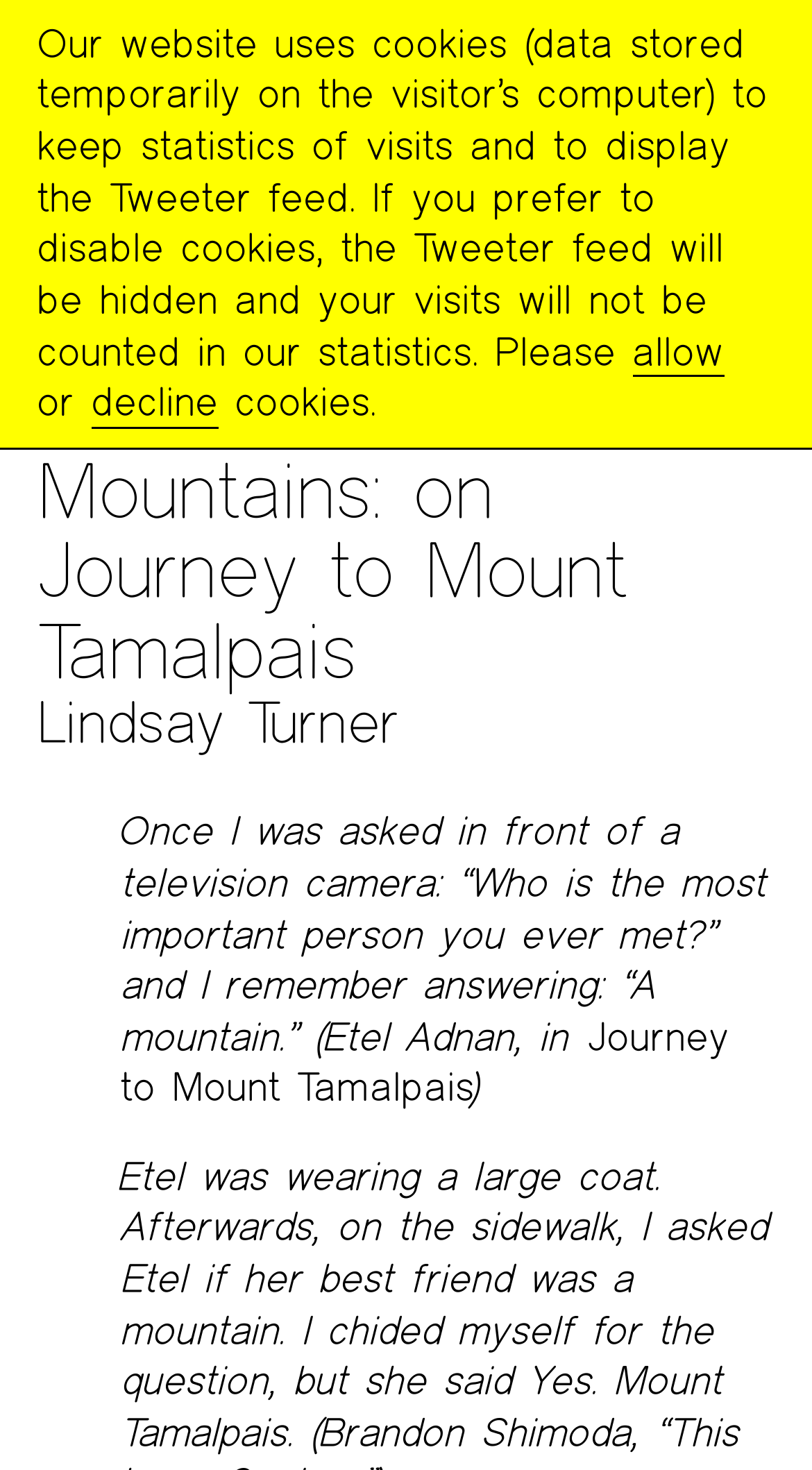Provide the bounding box coordinates of the HTML element described by the text: "madni".

None